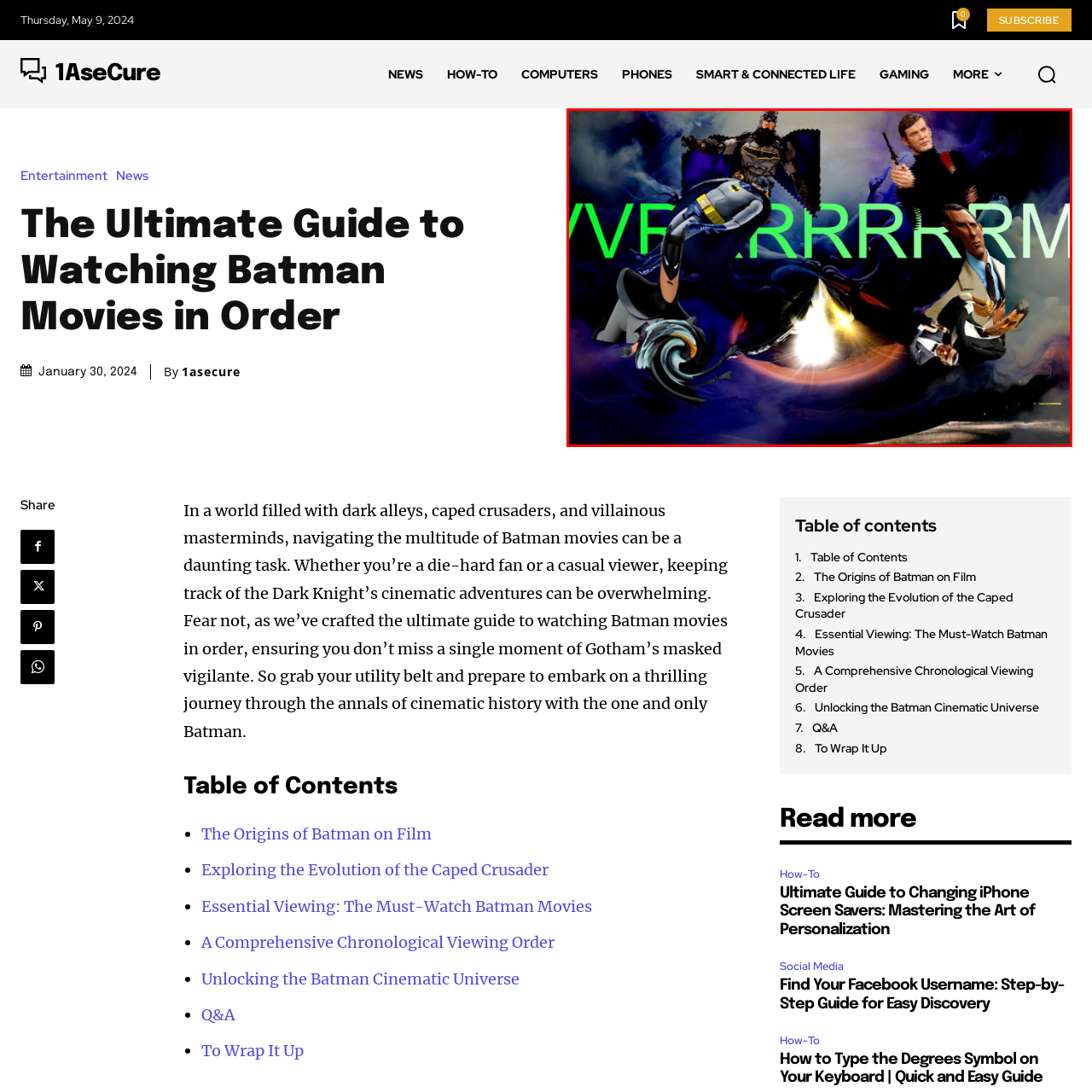Focus on the image surrounded by the red bounding box, please answer the following question using a single word or phrase: What is the theme of the digital art piece?

Superhero narratives